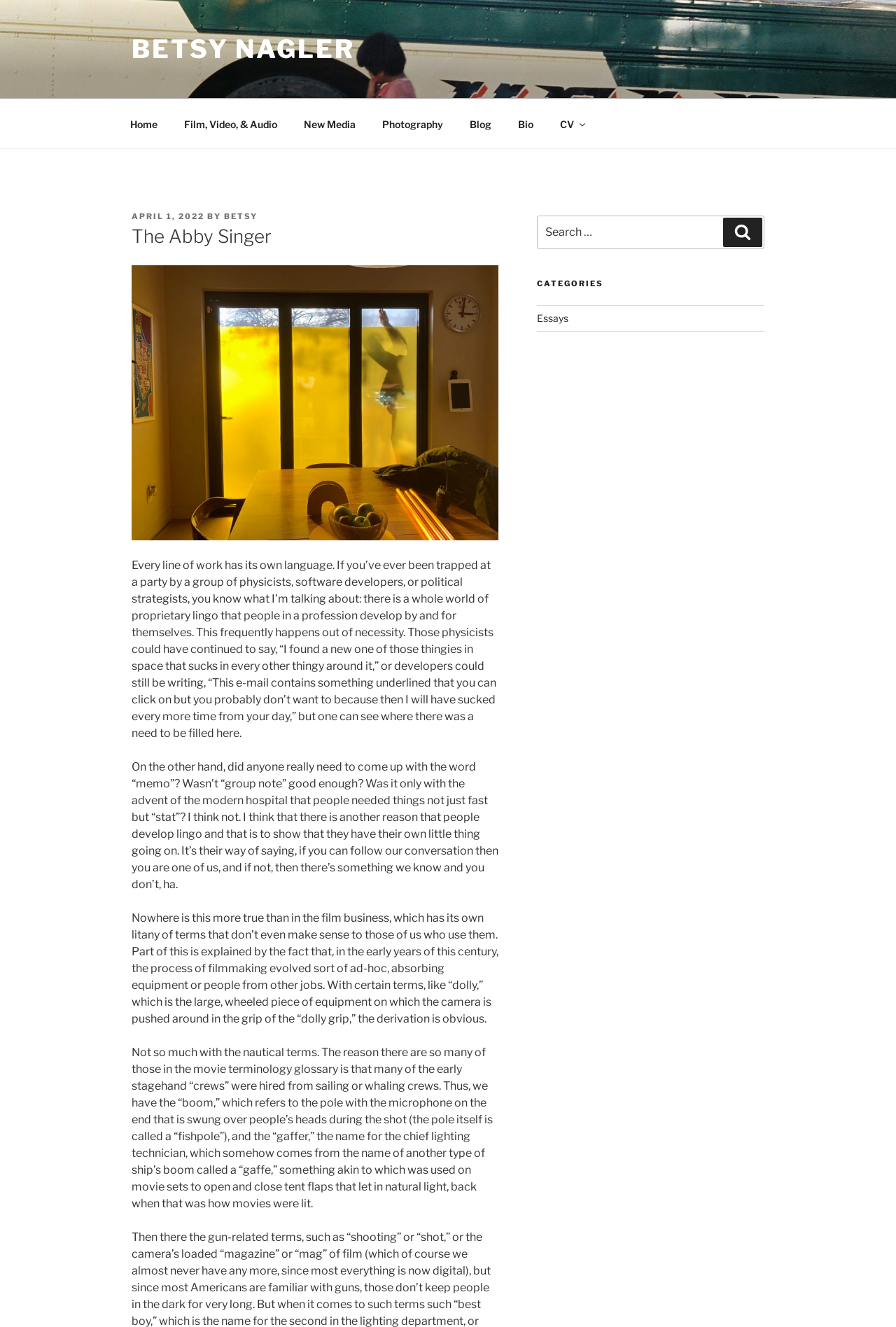Locate the bounding box coordinates of the element that should be clicked to execute the following instruction: "Click on the 'Home' link".

[0.131, 0.08, 0.189, 0.106]